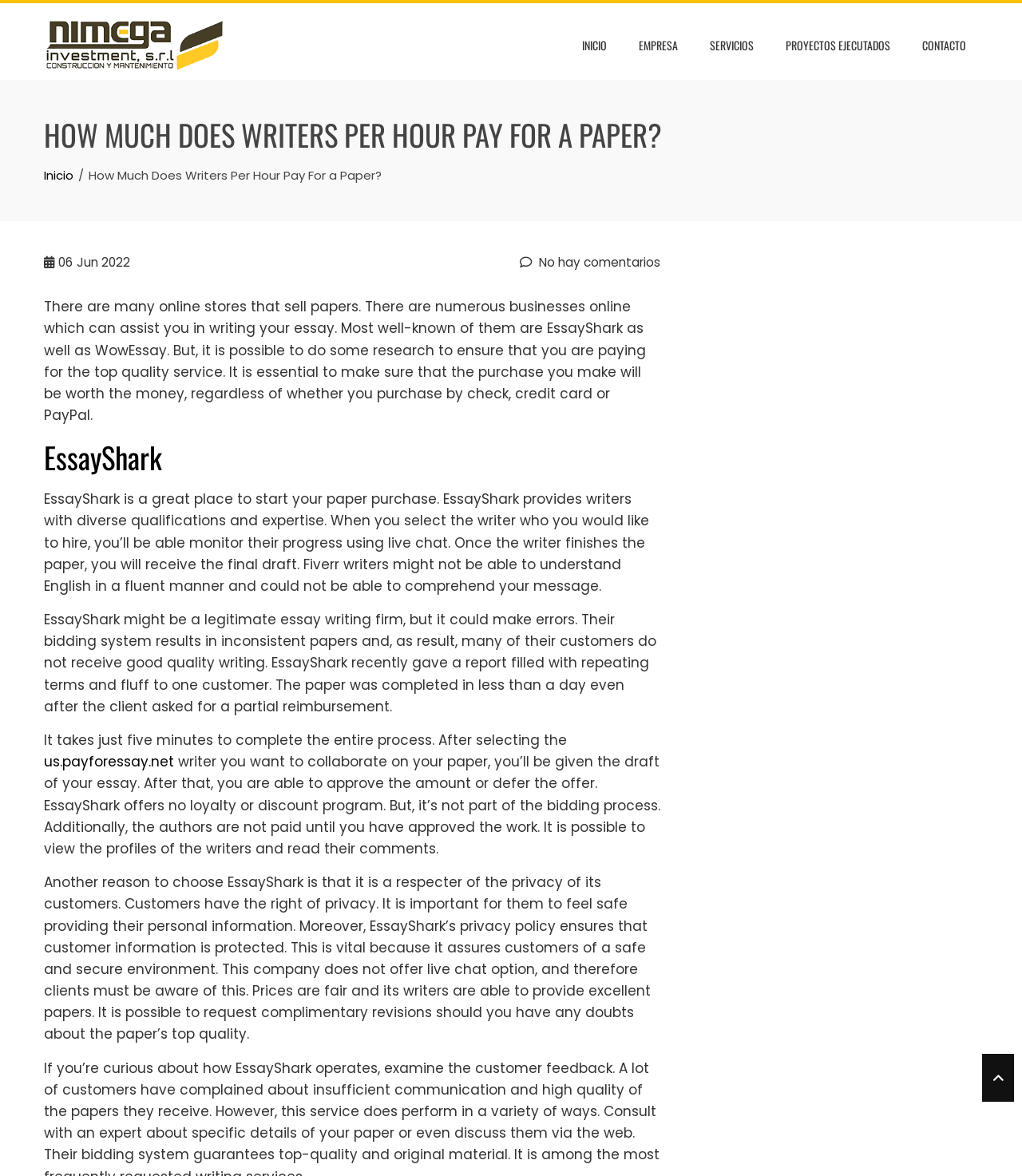What is the purpose of the article?
Could you answer the question in a detailed manner, providing as much information as possible?

The article compares and discusses the pros and cons of different online stores, such as EssayShark, that provide writing services, suggesting that the purpose of the article is to inform readers about the quality and payment of these services.